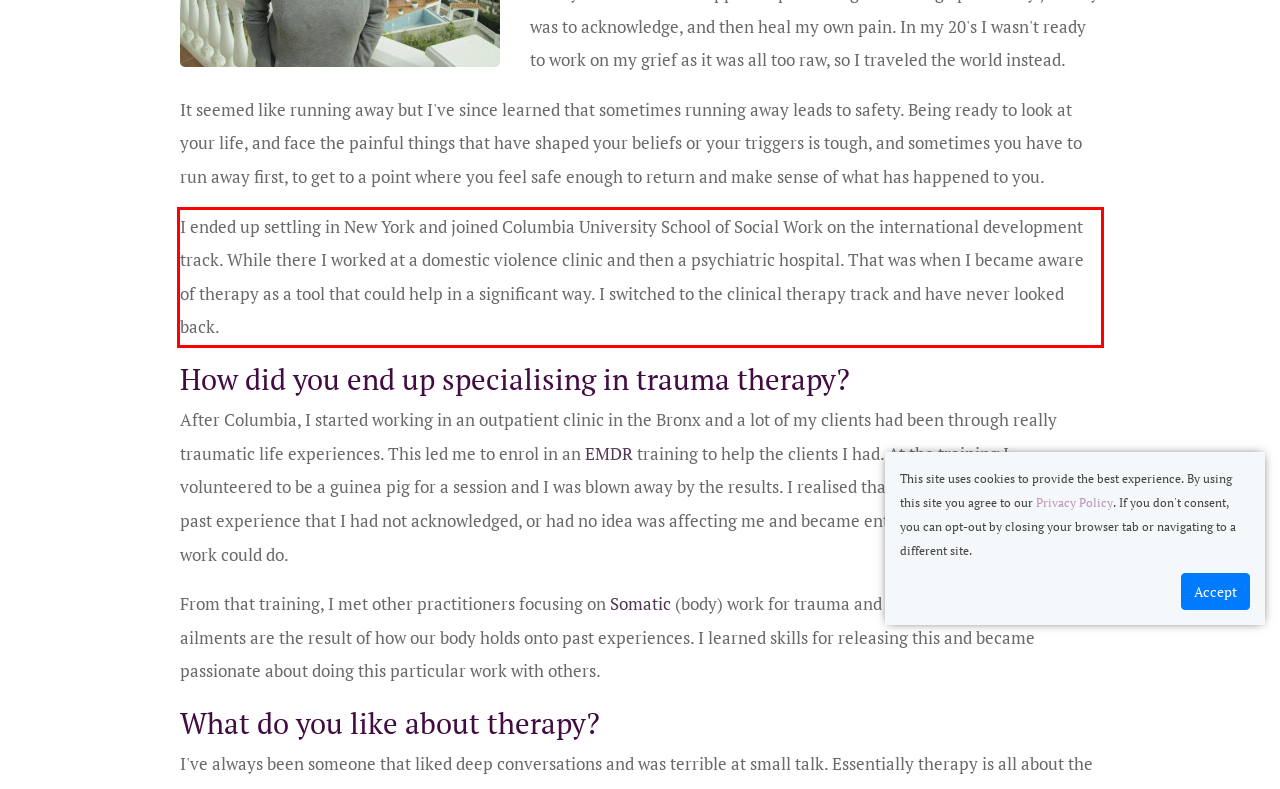Using the provided screenshot, read and generate the text content within the red-bordered area.

I ended up settling in New York and joined Columbia University School of Social Work on the international development track. While there I worked at a domestic violence clinic and then a psychiatric hospital. That was when I became aware of therapy as a tool that could help in a significant way. I switched to the clinical therapy track and have never looked back.